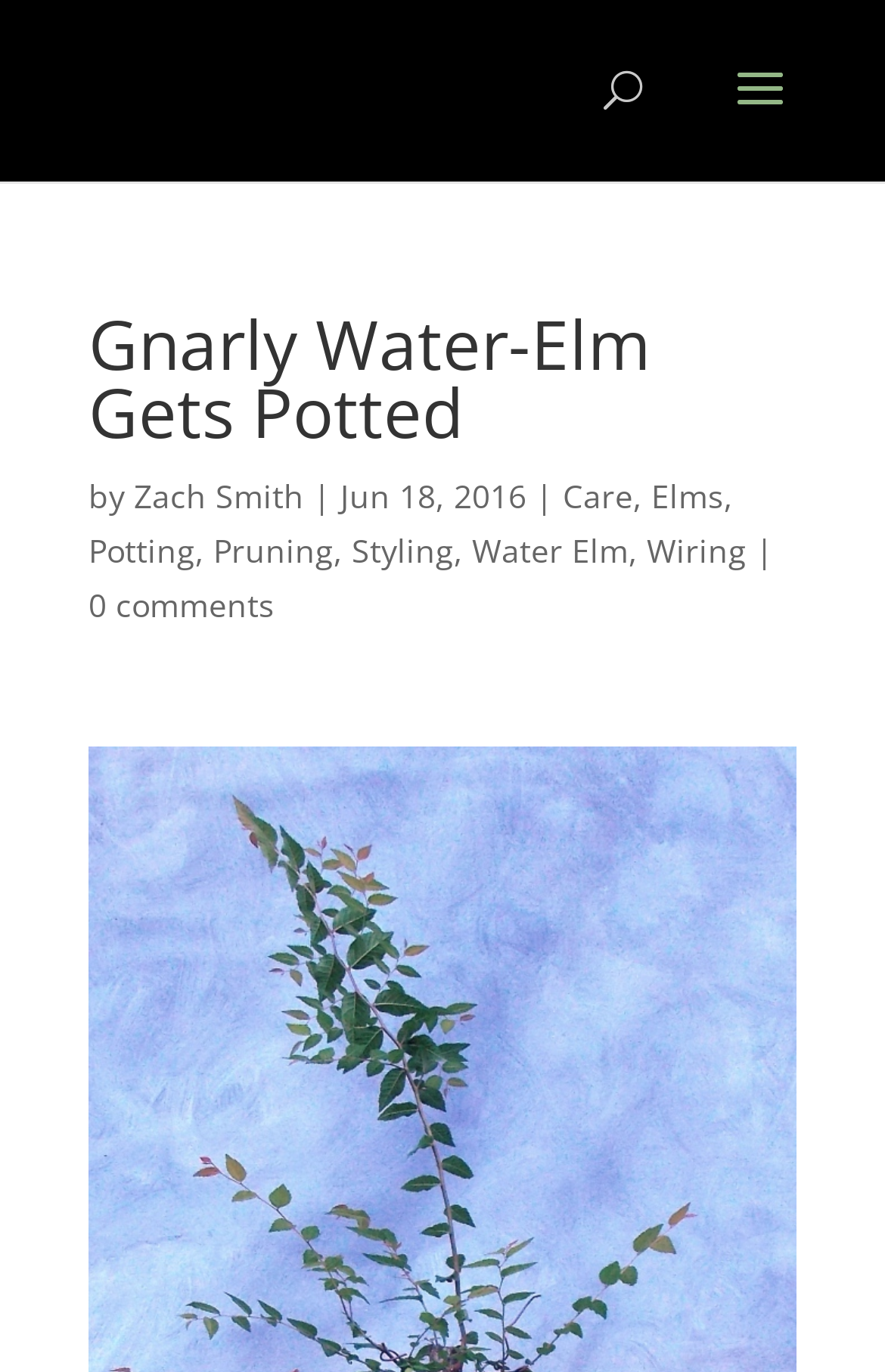Using the details in the image, give a detailed response to the question below:
What type of tree is being discussed?

The type of tree being discussed is mentioned in the main heading 'Gnarly Water-Elm Gets Potted' and also as a related topic link 'Water Elm'.